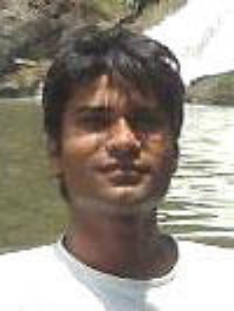Which university is Vineet Jain enrolled in?
Please respond to the question with a detailed and informative answer.

The caption states that Vineet Jain is a student currently enrolled in the MSc Environmental Studies program at TERI University, India.